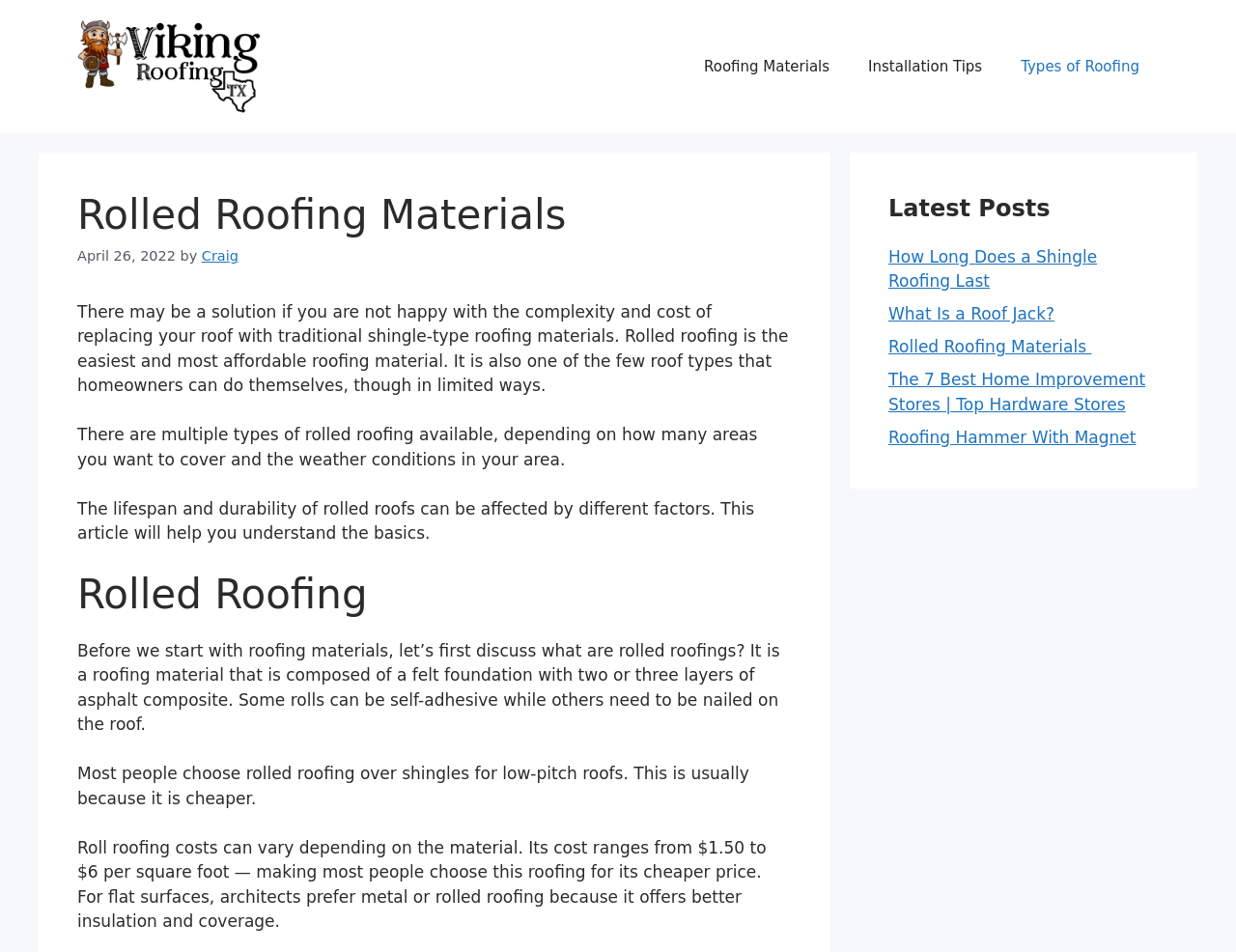Highlight the bounding box coordinates of the element that should be clicked to carry out the following instruction: "Go to the home page". The coordinates must be given as four float numbers ranging from 0 to 1, i.e., [left, top, right, bottom].

None